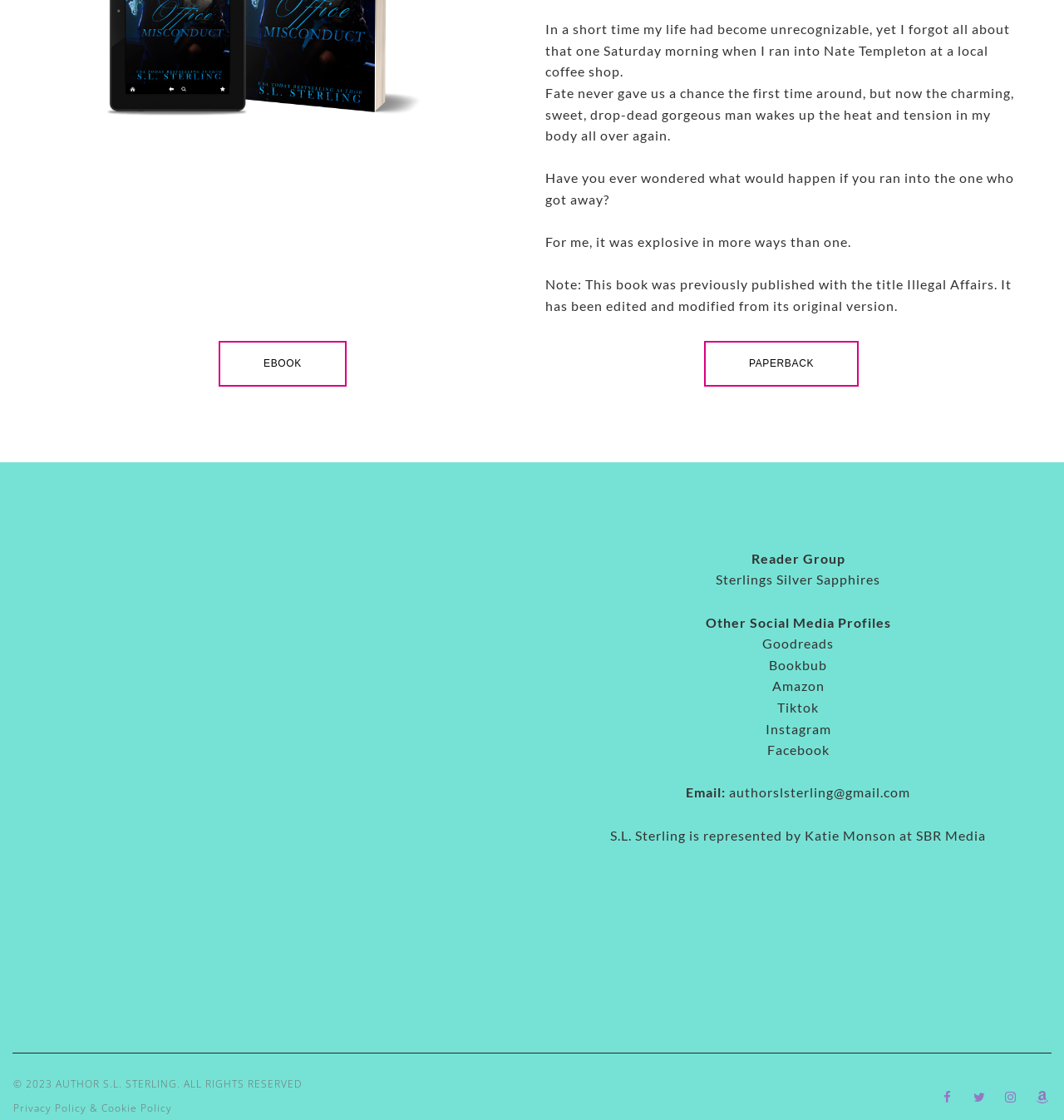Find the bounding box coordinates of the element to click in order to complete this instruction: "Click the EBOOK link". The bounding box coordinates must be four float numbers between 0 and 1, denoted as [left, top, right, bottom].

[0.206, 0.305, 0.326, 0.346]